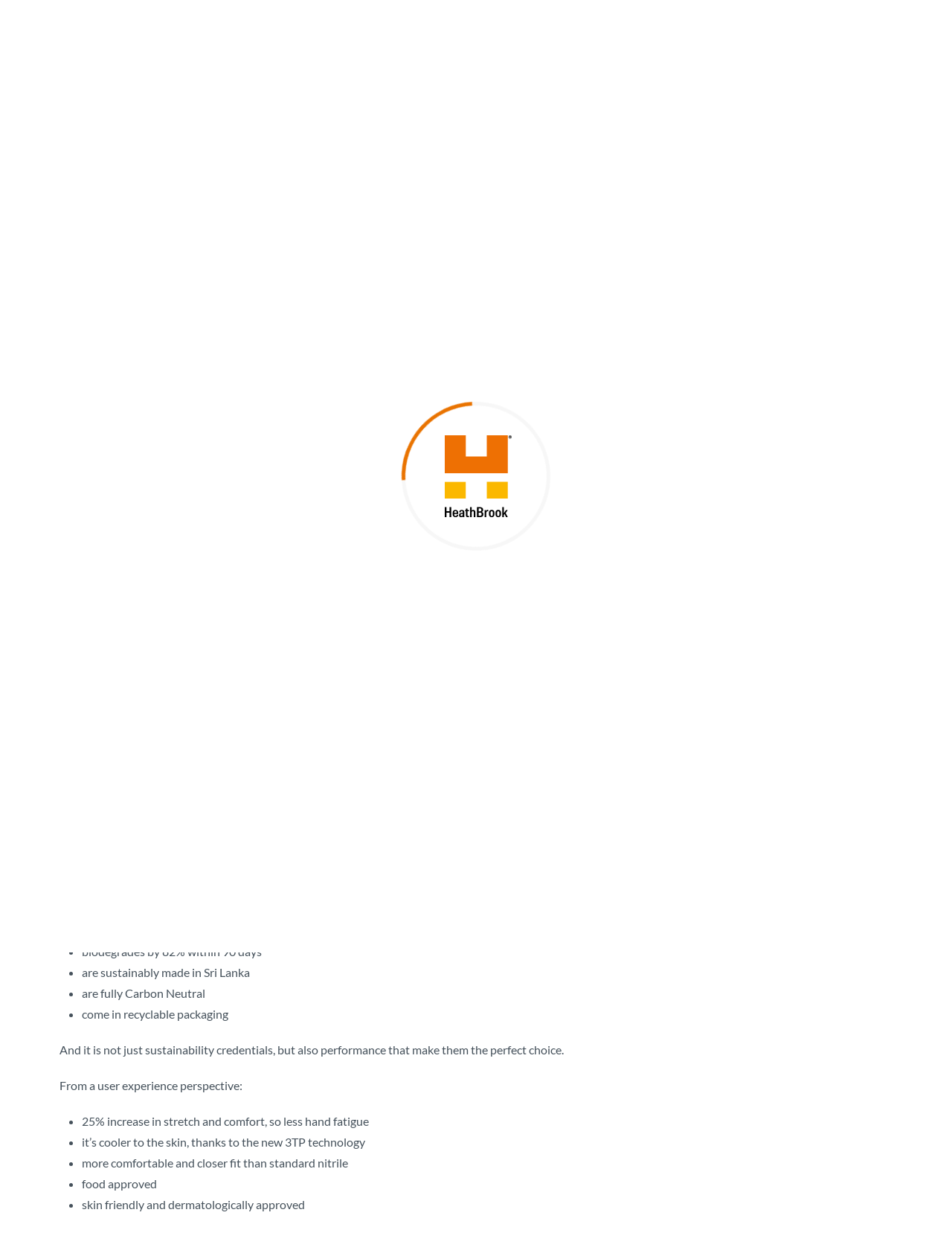Find the bounding box coordinates of the element to click in order to complete the given instruction: "Click the 'Back to home' link."

[0.031, 0.149, 0.062, 0.197]